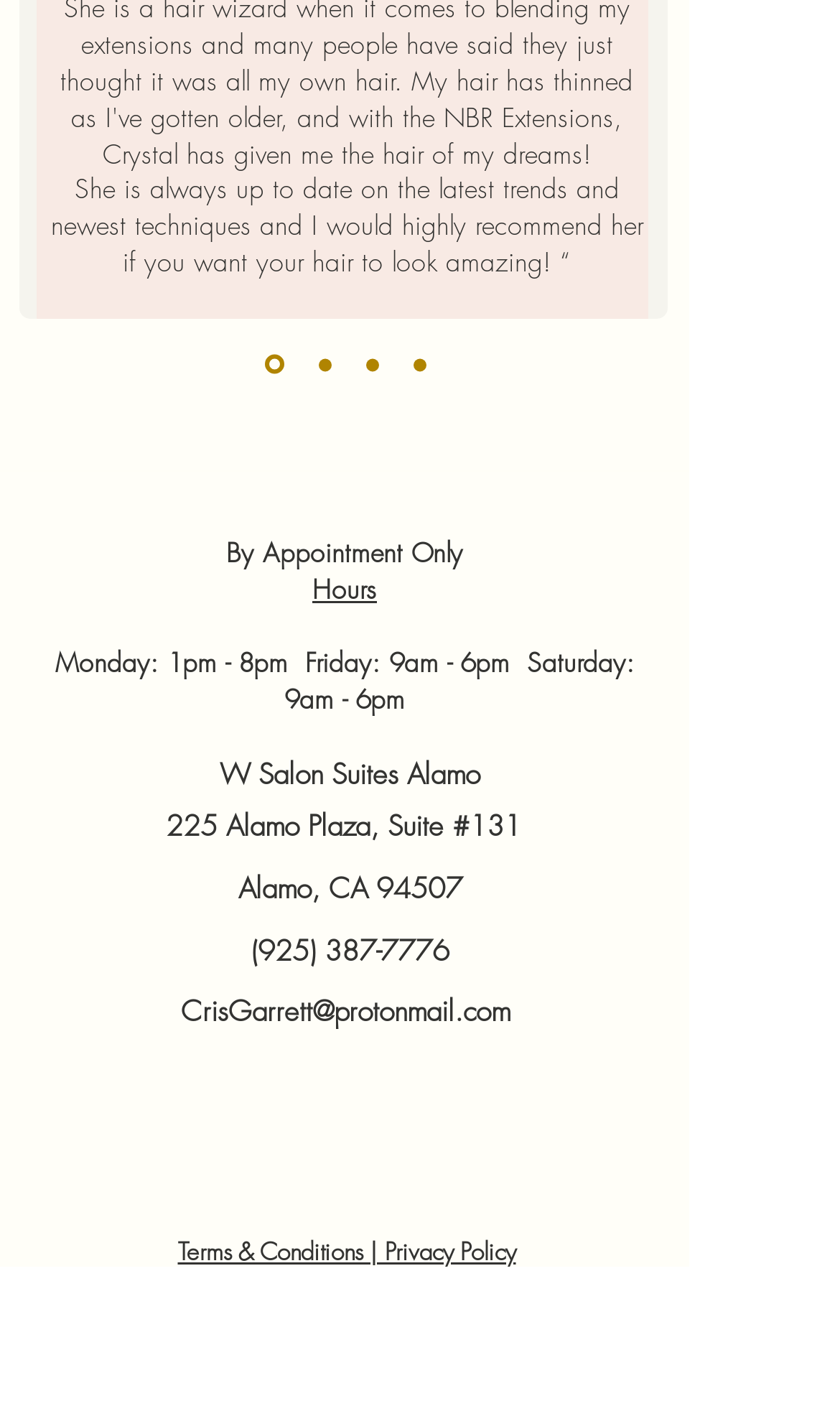Please identify the bounding box coordinates of the clickable element to fulfill the following instruction: "Call (925) 387-7776". The coordinates should be four float numbers between 0 and 1, i.e., [left, top, right, bottom].

[0.299, 0.66, 0.535, 0.687]